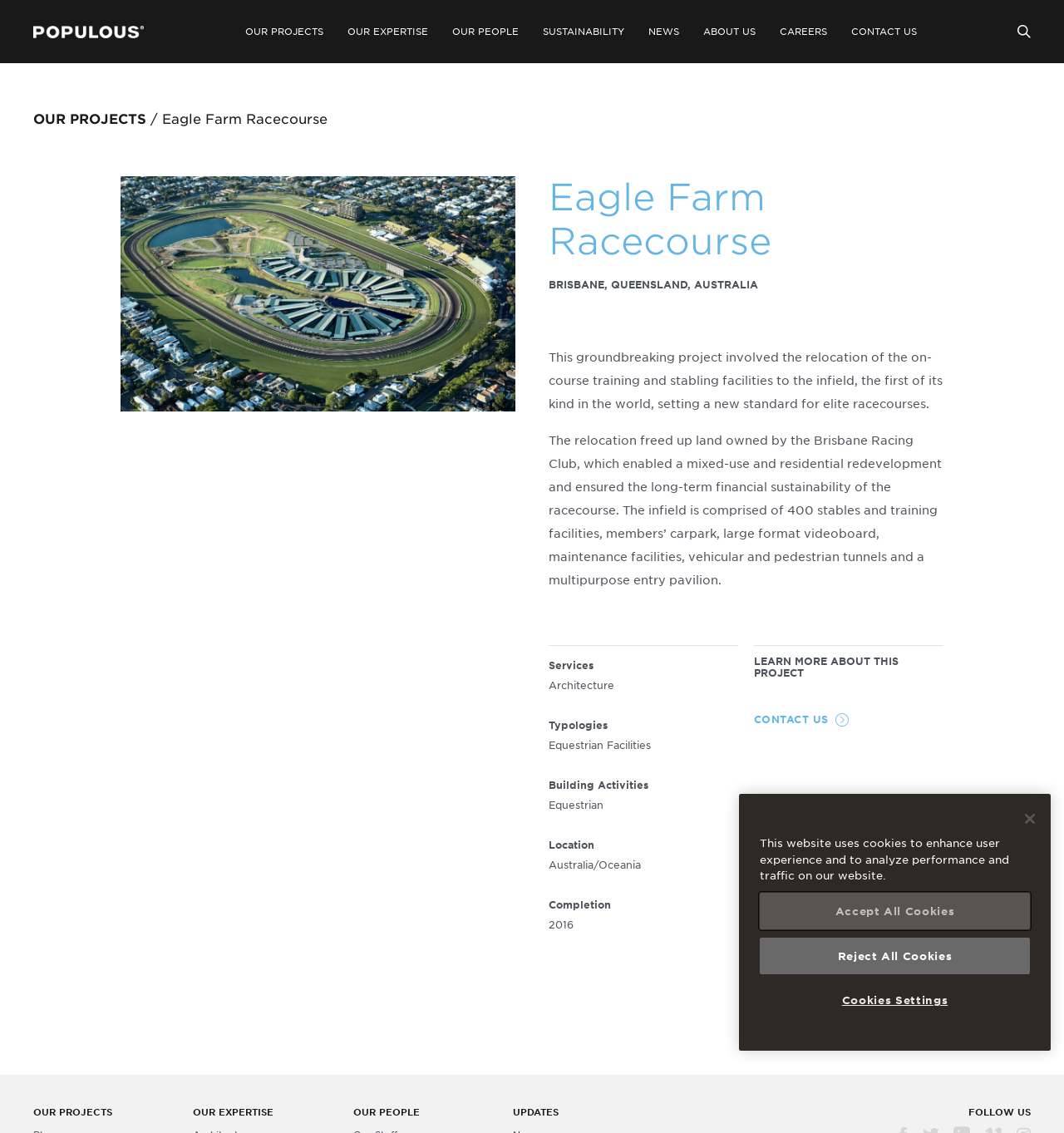What is the location of the racecourse?
Refer to the screenshot and deliver a thorough answer to the question presented.

The location of the racecourse can be found in the StaticText element with the text 'BRISBANE, QUEENSLAND, AUSTRALIA' located below the heading element.